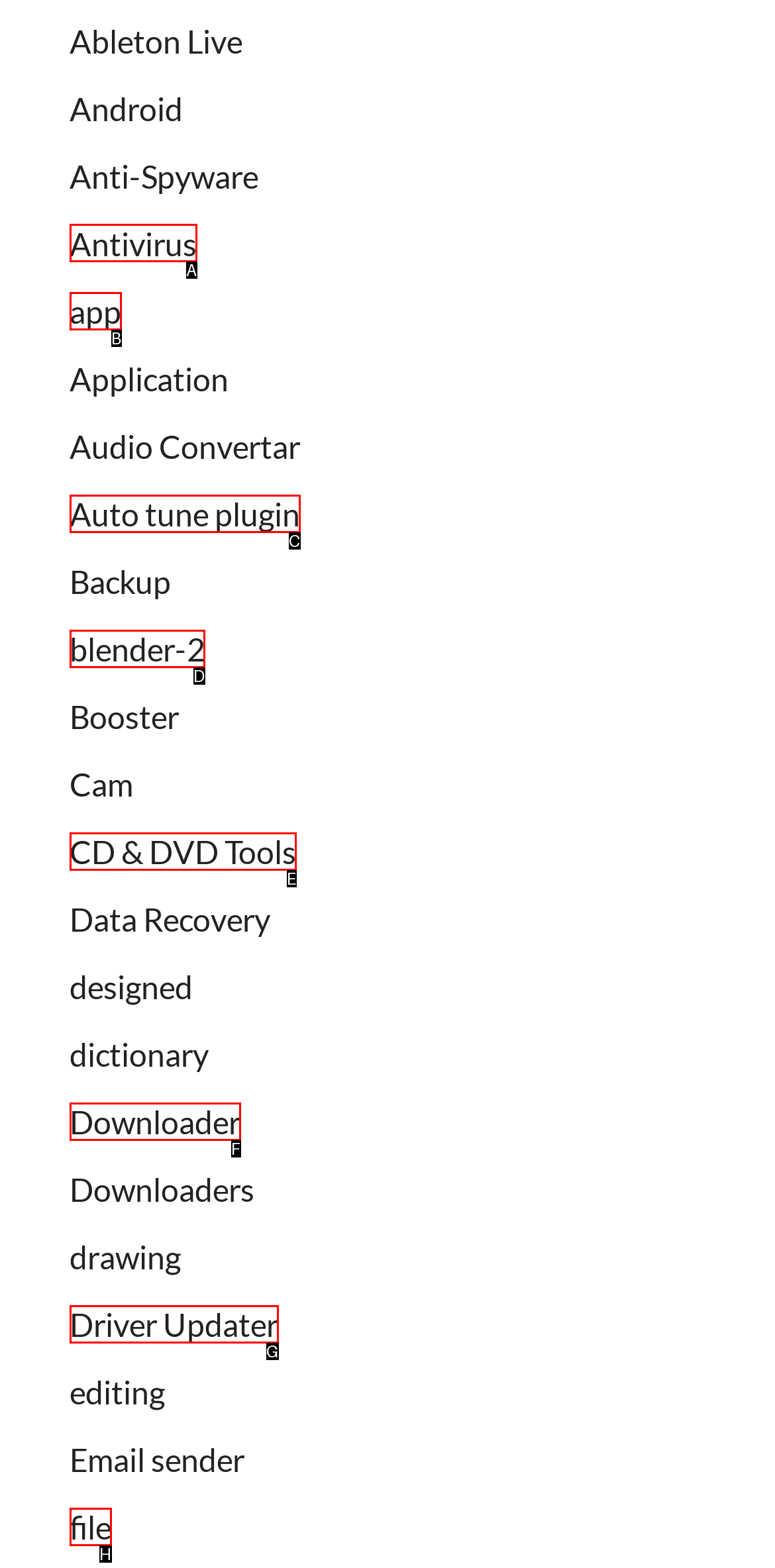Determine which UI element I need to click to achieve the following task: Open Antivirus Provide your answer as the letter of the selected option.

A